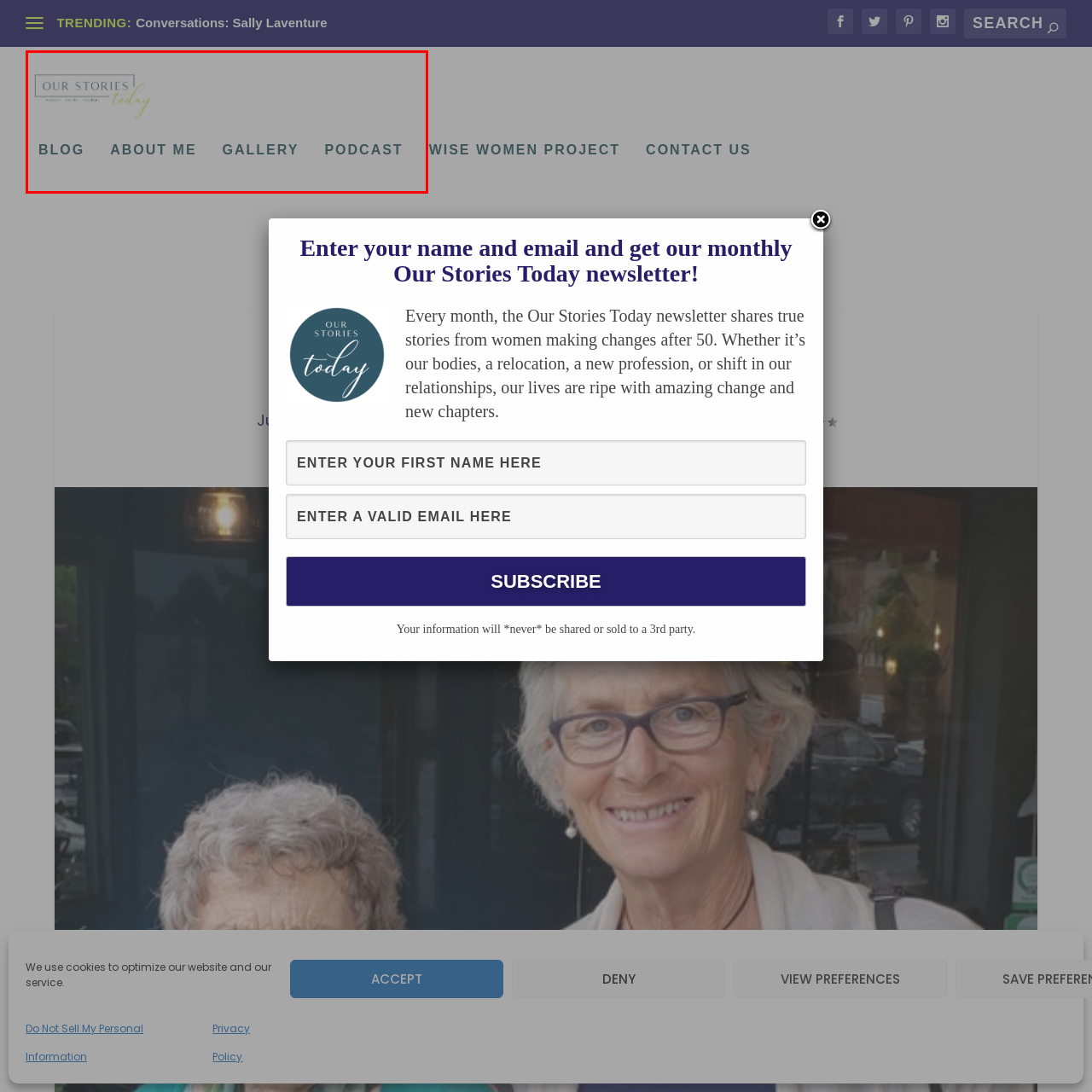Examine the portion of the image marked by the red rectangle, What is the overall design aesthetic of the website? Answer concisely using a single word or phrase.

Clean, minimalist